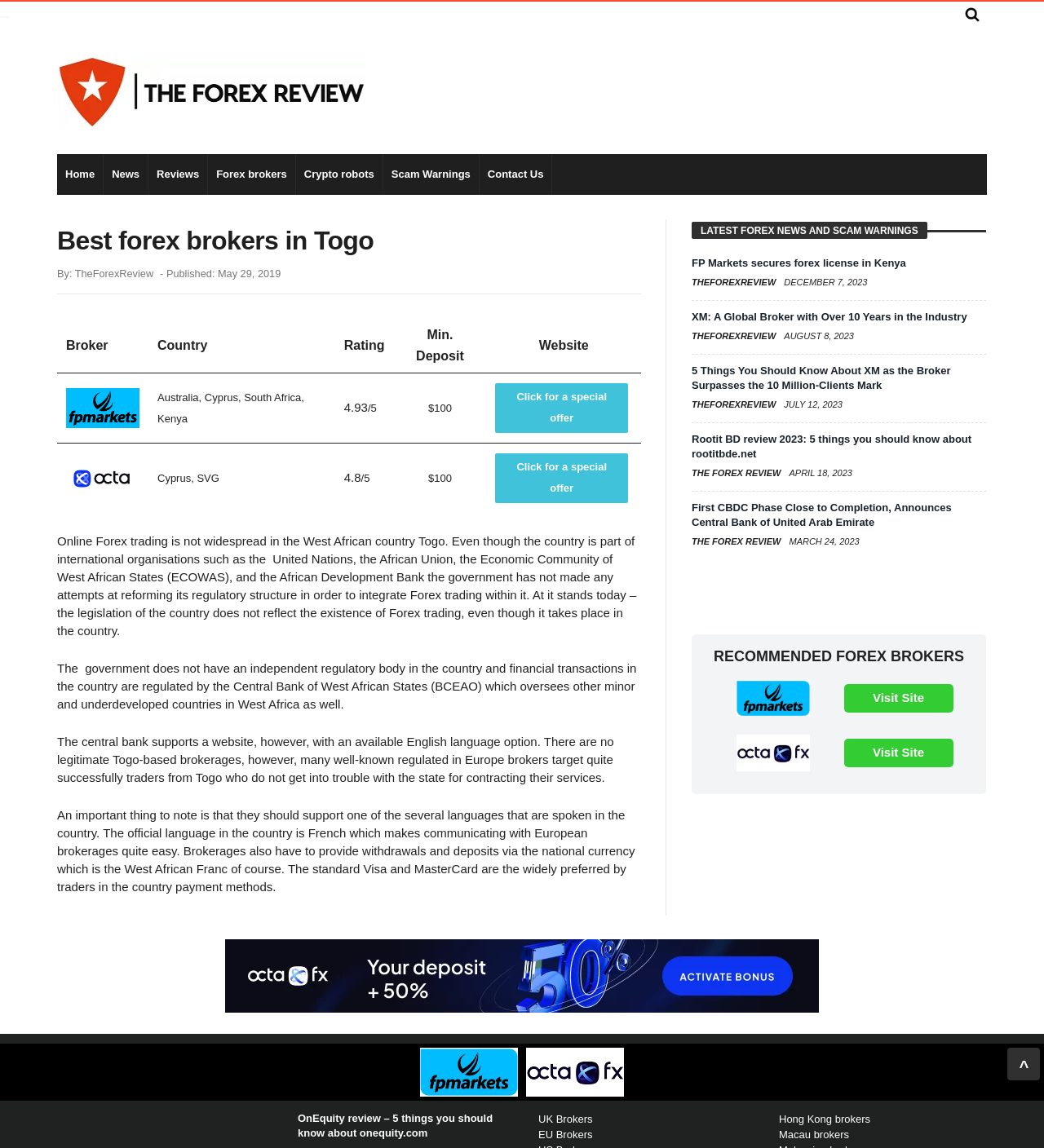How many clients does XM broker have? Please answer the question using a single word or phrase based on the image.

Over 10 million